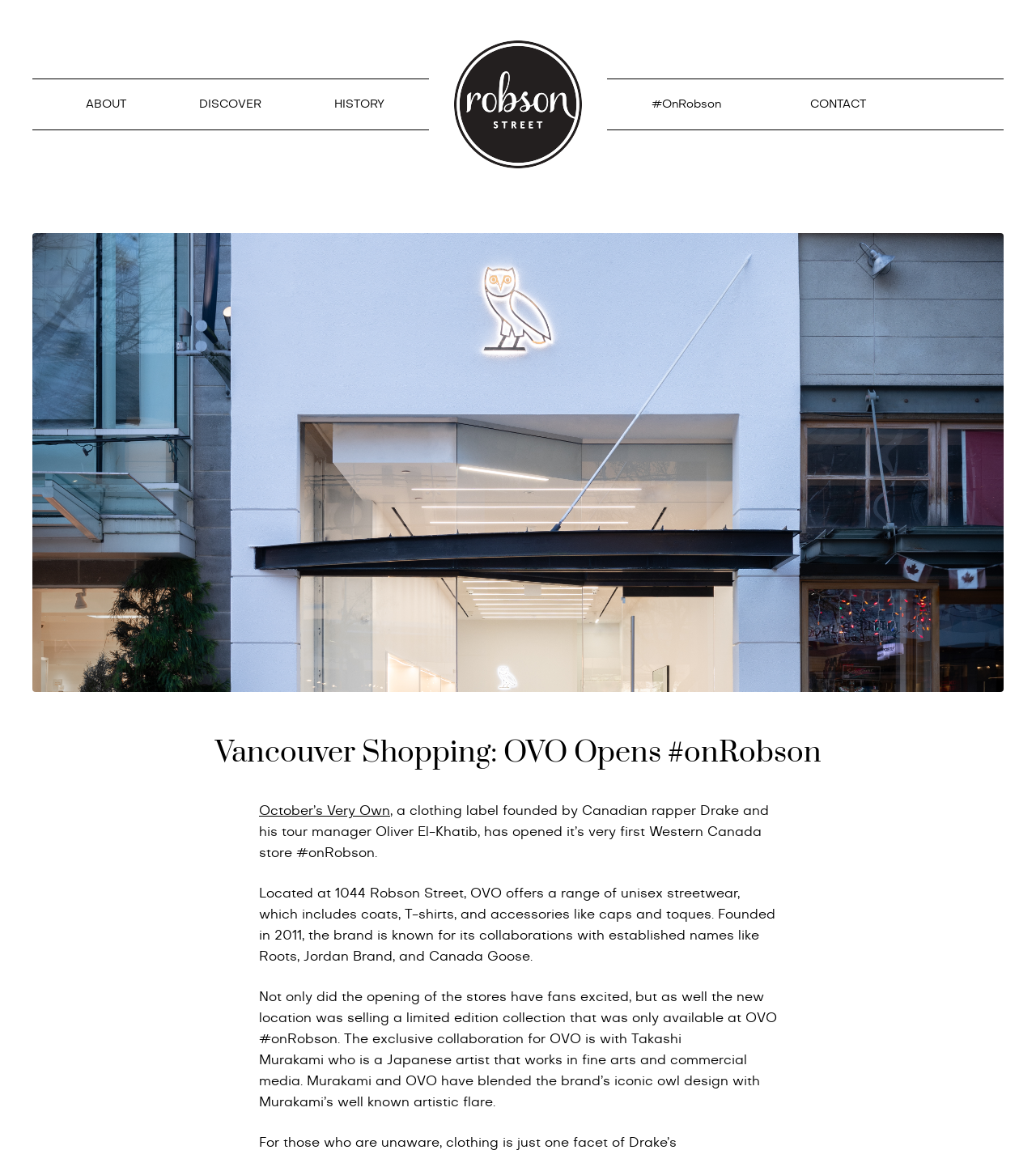What type of products does OVO offer?
Offer a detailed and exhaustive answer to the question.

I found the answer by reading the text that describes the products offered by OVO, which mentions 'OVO offers a range of unisex streetwear, which includes coats, T-shirts, and accessories like caps and toques'.